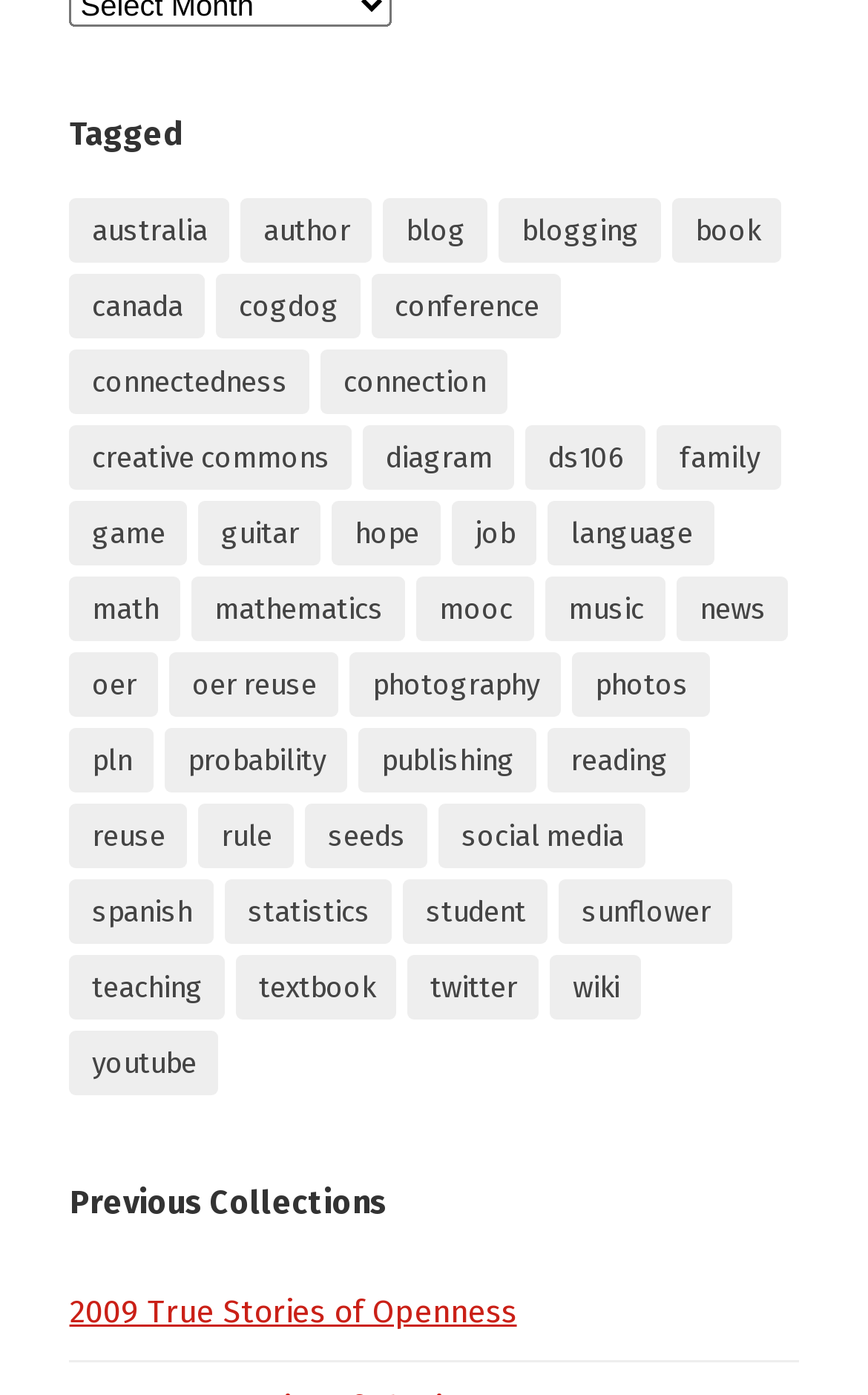Show the bounding box coordinates of the element that should be clicked to complete the task: "Click on the 'australia' tag".

[0.08, 0.142, 0.265, 0.189]